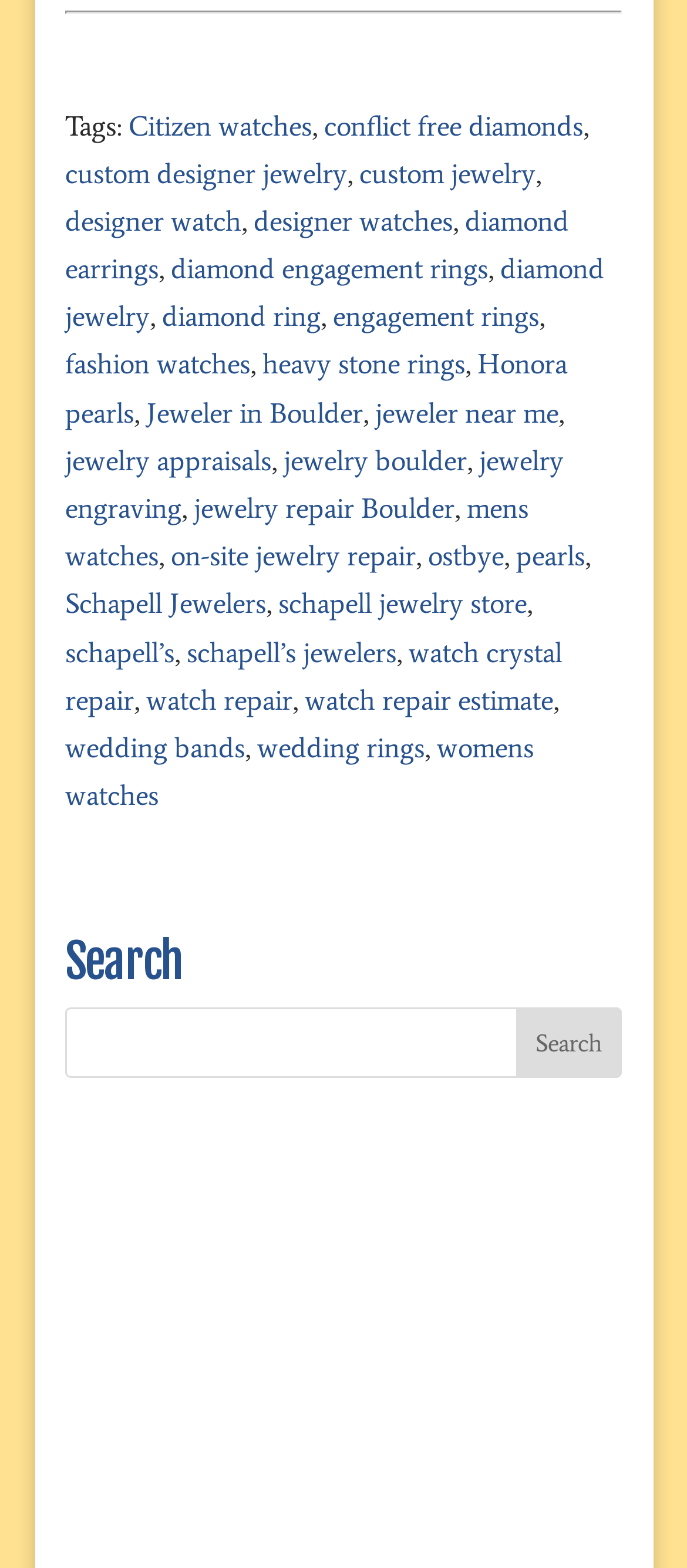Using the element description: "schapell jewelry store", determine the bounding box coordinates. The coordinates should be in the format [left, top, right, bottom], with values between 0 and 1.

[0.405, 0.374, 0.767, 0.396]